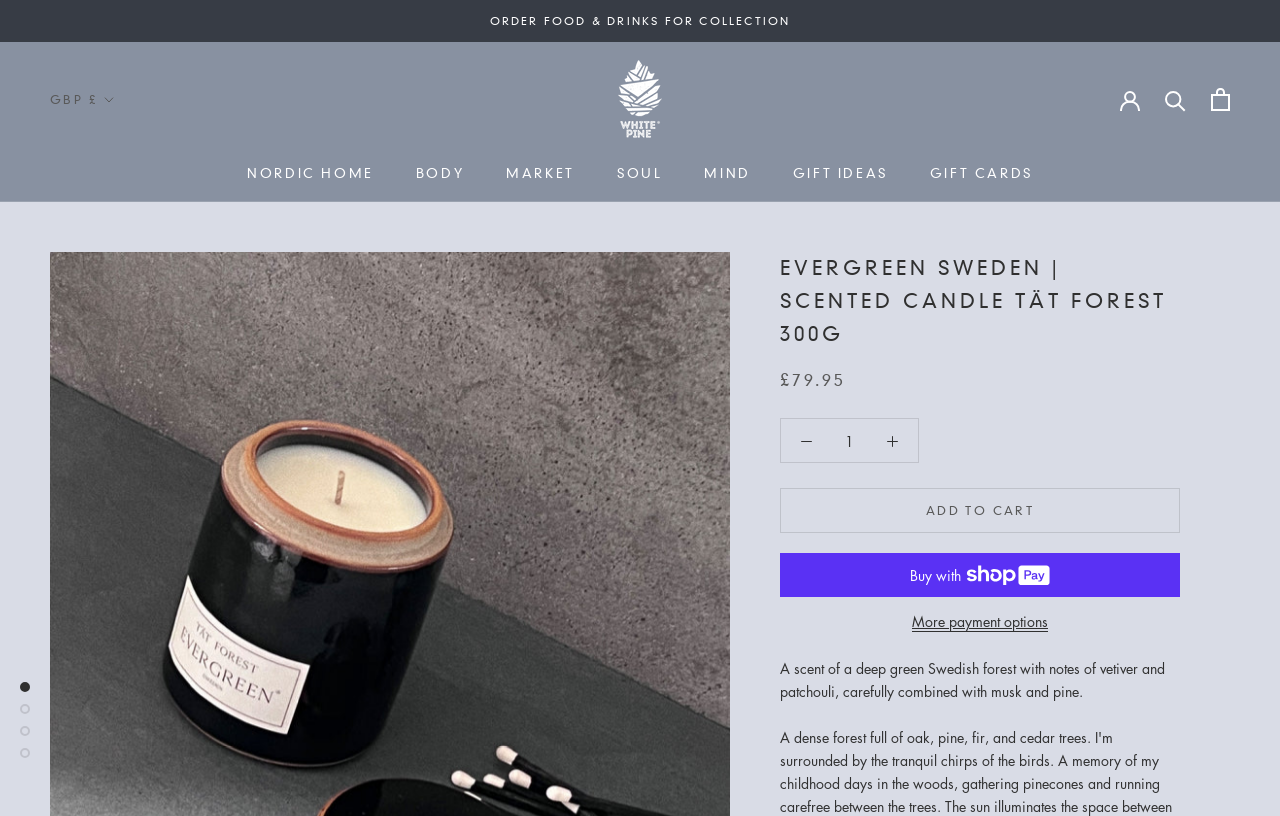Identify the bounding box for the given UI element using the description provided. Coordinates should be in the format (top-left x, top-left y, bottom-right x, bottom-right y) and must be between 0 and 1. Here is the description: MINDMIND

[0.55, 0.202, 0.586, 0.221]